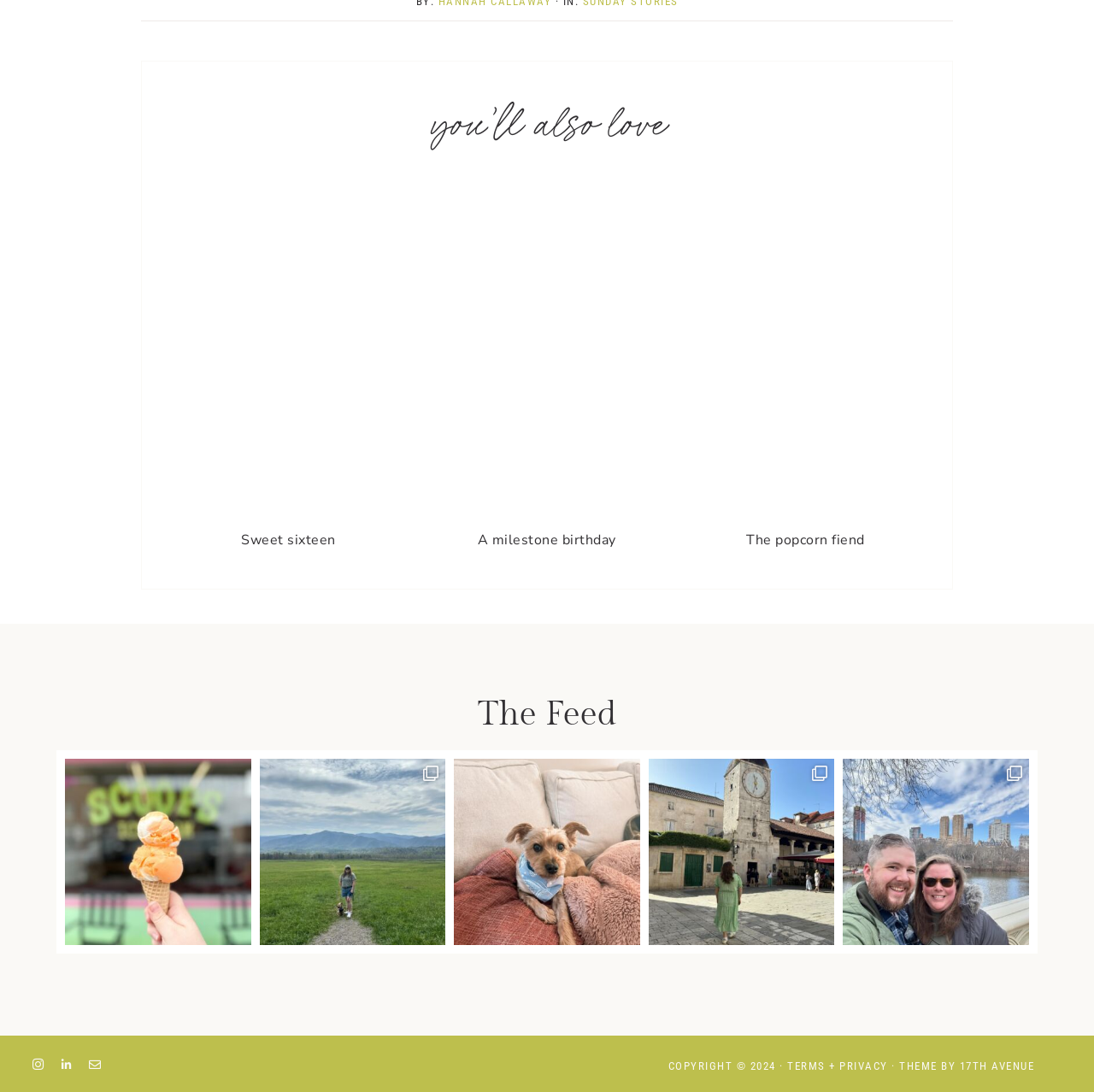Find the UI element described as: "aria-label="Instagram"" and predict its bounding box coordinates. Ensure the coordinates are four float numbers between 0 and 1, [left, top, right, bottom].

[0.023, 0.966, 0.046, 0.983]